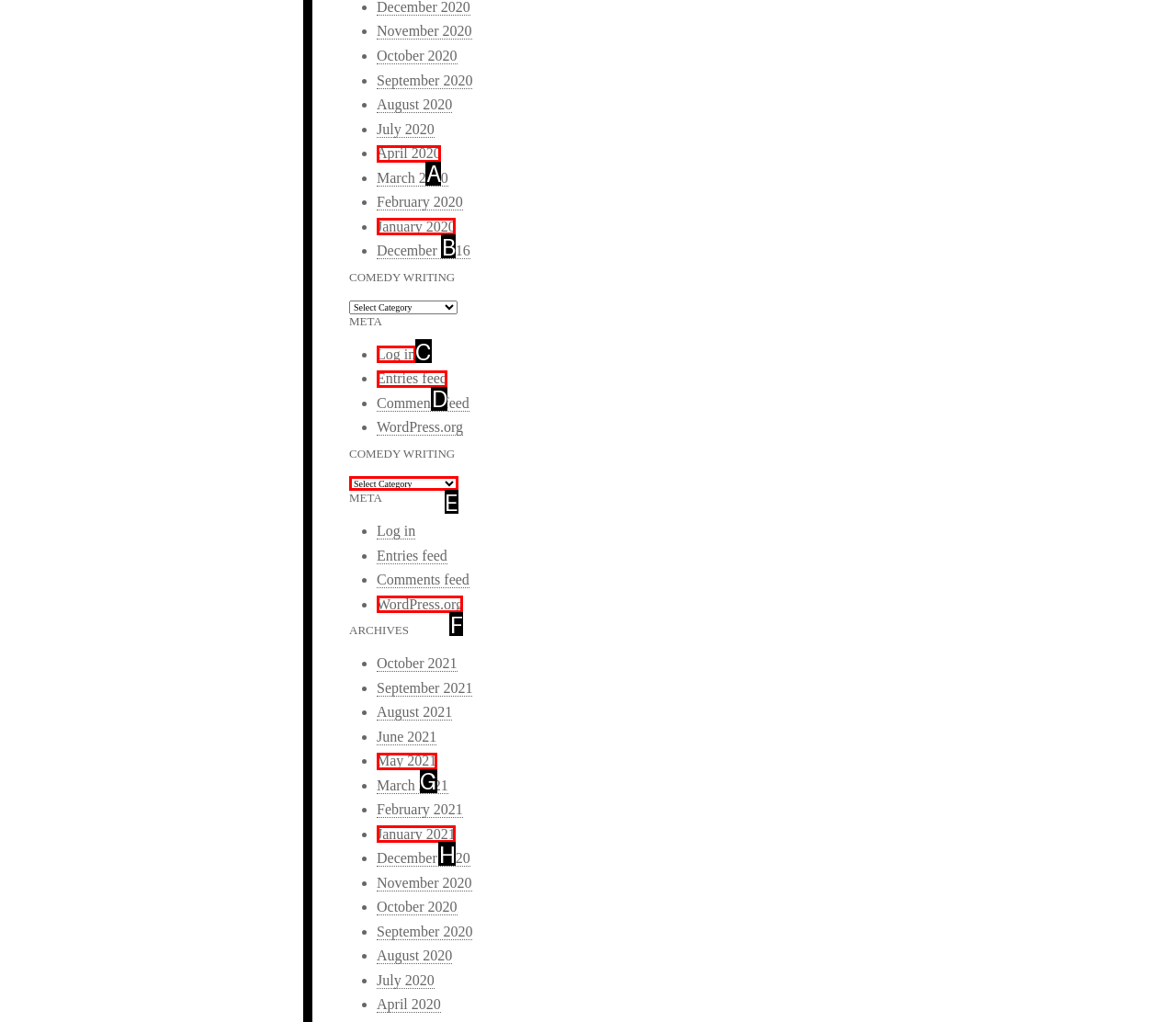From the provided choices, determine which option matches the description: WordPress.org. Respond with the letter of the correct choice directly.

F